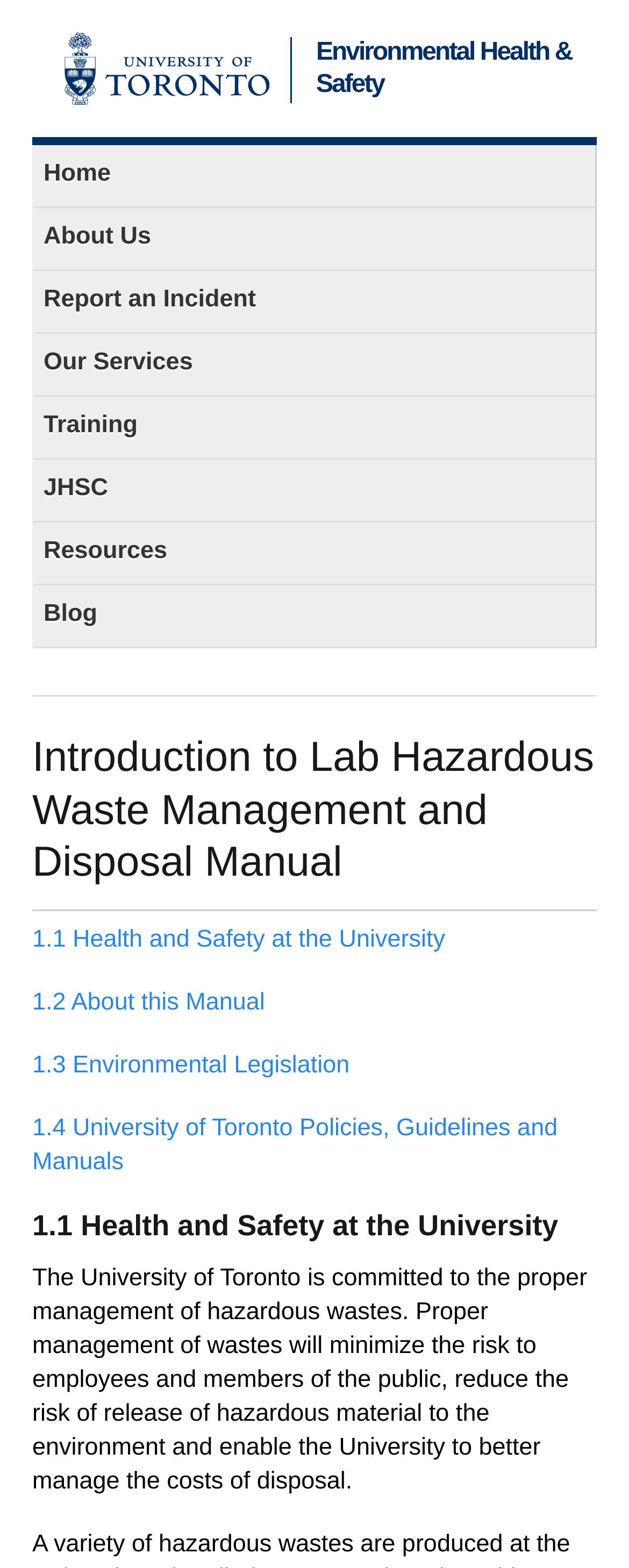Please find the bounding box coordinates of the element that you should click to achieve the following instruction: "check the blog". The coordinates should be presented as four float numbers between 0 and 1: [left, top, right, bottom].

[0.054, 0.373, 0.946, 0.412]